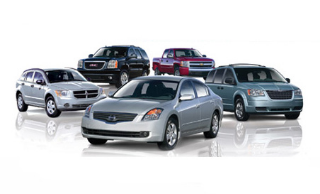Give an in-depth description of the image.

The image showcases a diverse lineup of vehicles prominently displayed against a clean white backdrop. Featured are a silver sedan positioned at the forefront along with an array of SUVs and trucks in the background, including a black SUV, a dark blue pickup, a pink vehicle, and a gray minivan. This visually appealing montage embodies the variety of cars available at Omobams Auto Parts, reflecting their commitment to catering to a broad spectrum of automotive needs. As a leading auto parts supply chain, Omobams emphasizes expert service for all types of vehicles, whether it's for routine maintenance or more specialized assistance.